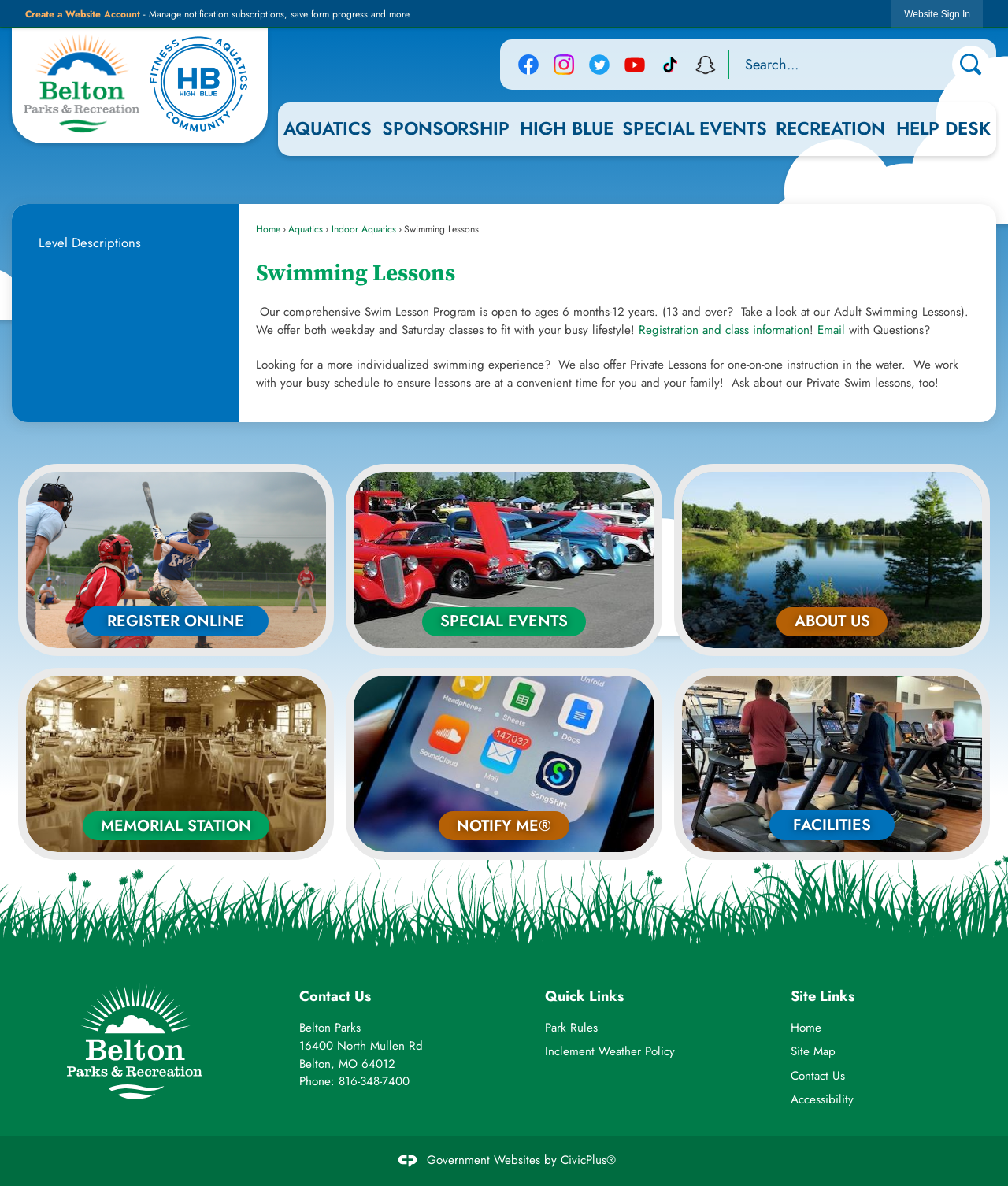Given the description of a UI element: "Inclement Weather Policy", identify the bounding box coordinates of the matching element in the webpage screenshot.

[0.541, 0.879, 0.67, 0.893]